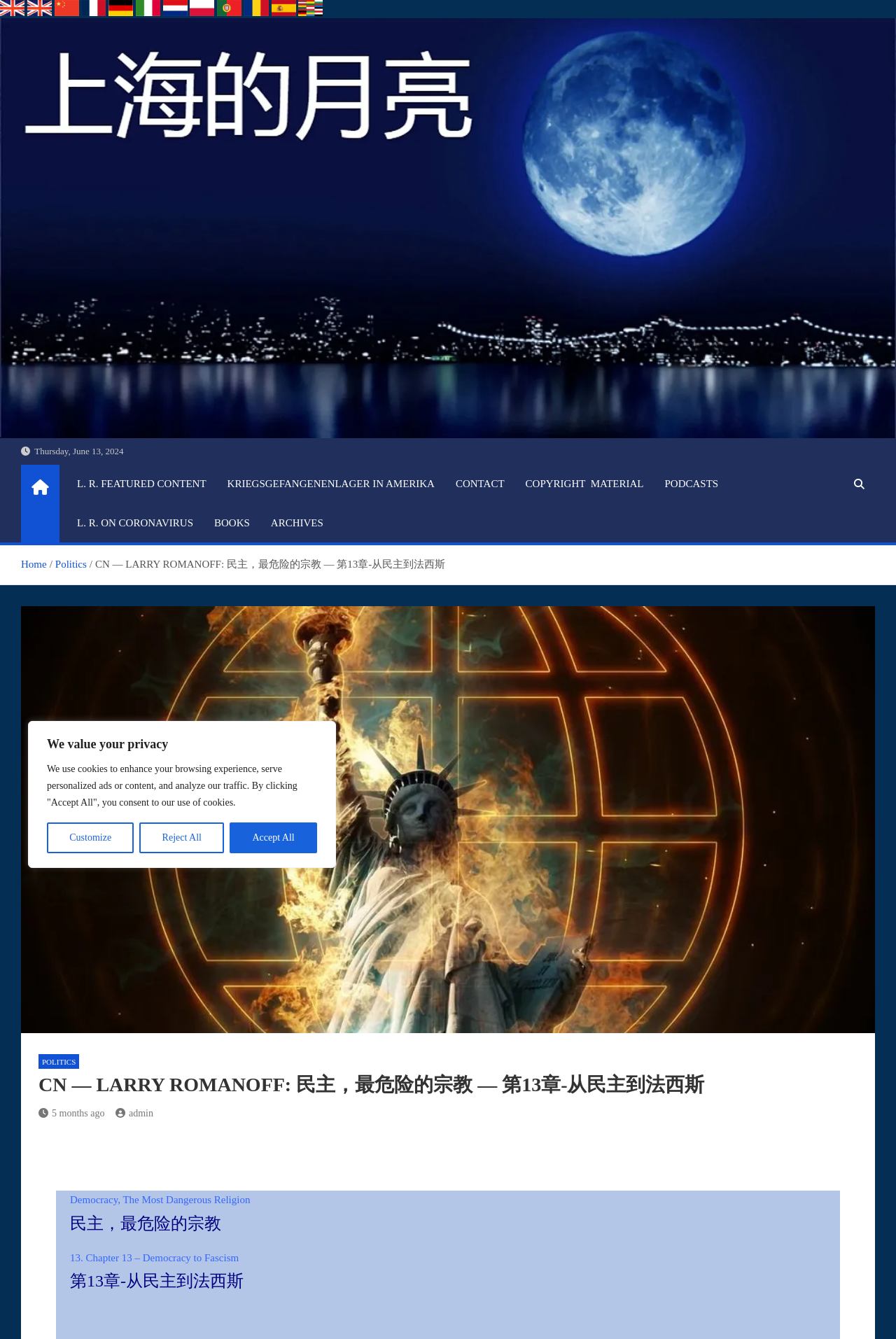Bounding box coordinates are to be given in the format (top-left x, top-left y, bottom-right x, bottom-right y). All values must be floating point numbers between 0 and 1. Provide the bounding box coordinate for the UI element described as: Kriegsgefangenenlager in Amerika

[0.242, 0.347, 0.497, 0.376]